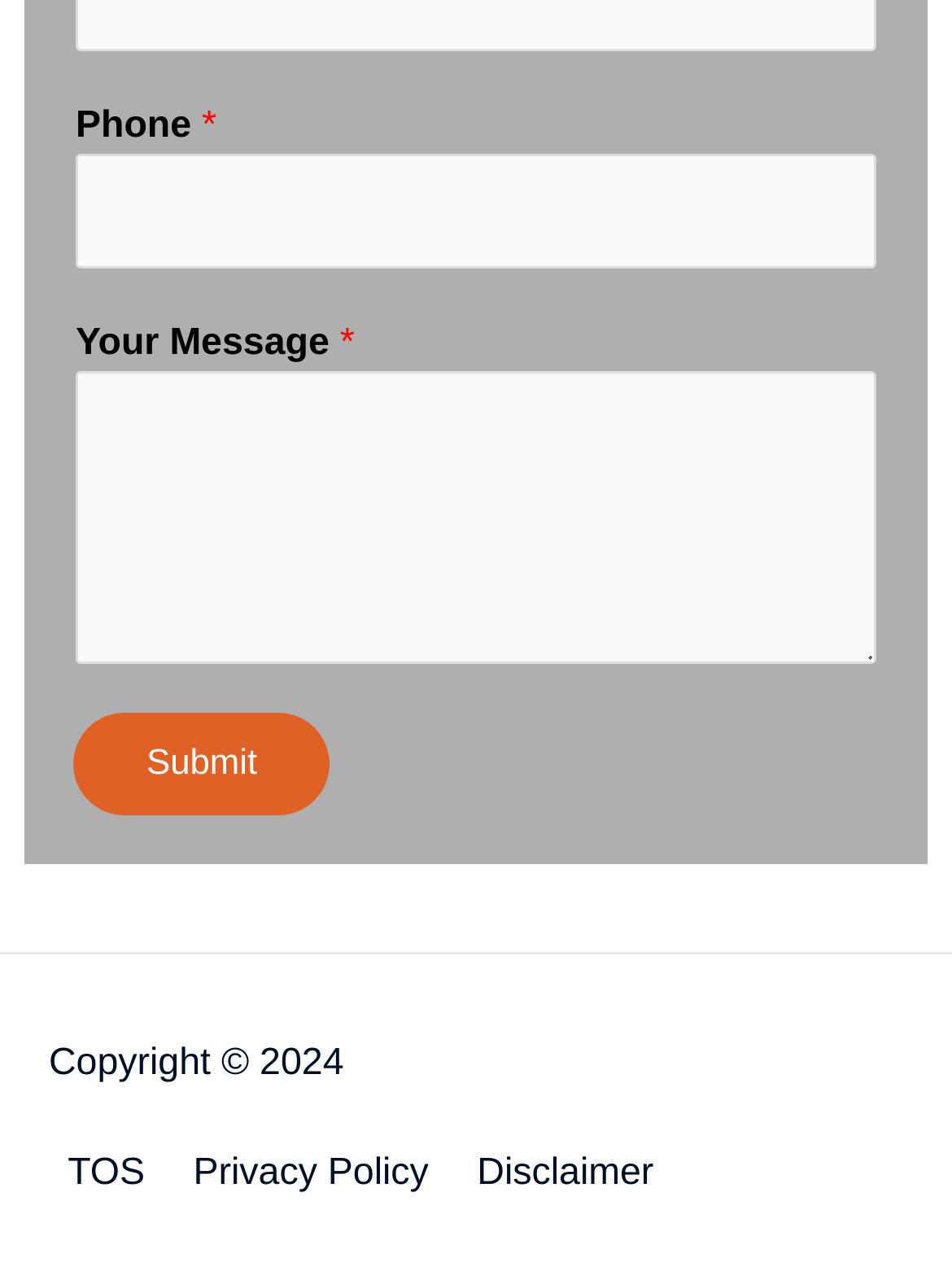Respond to the question below with a single word or phrase:
How many links are at the bottom of the page?

3